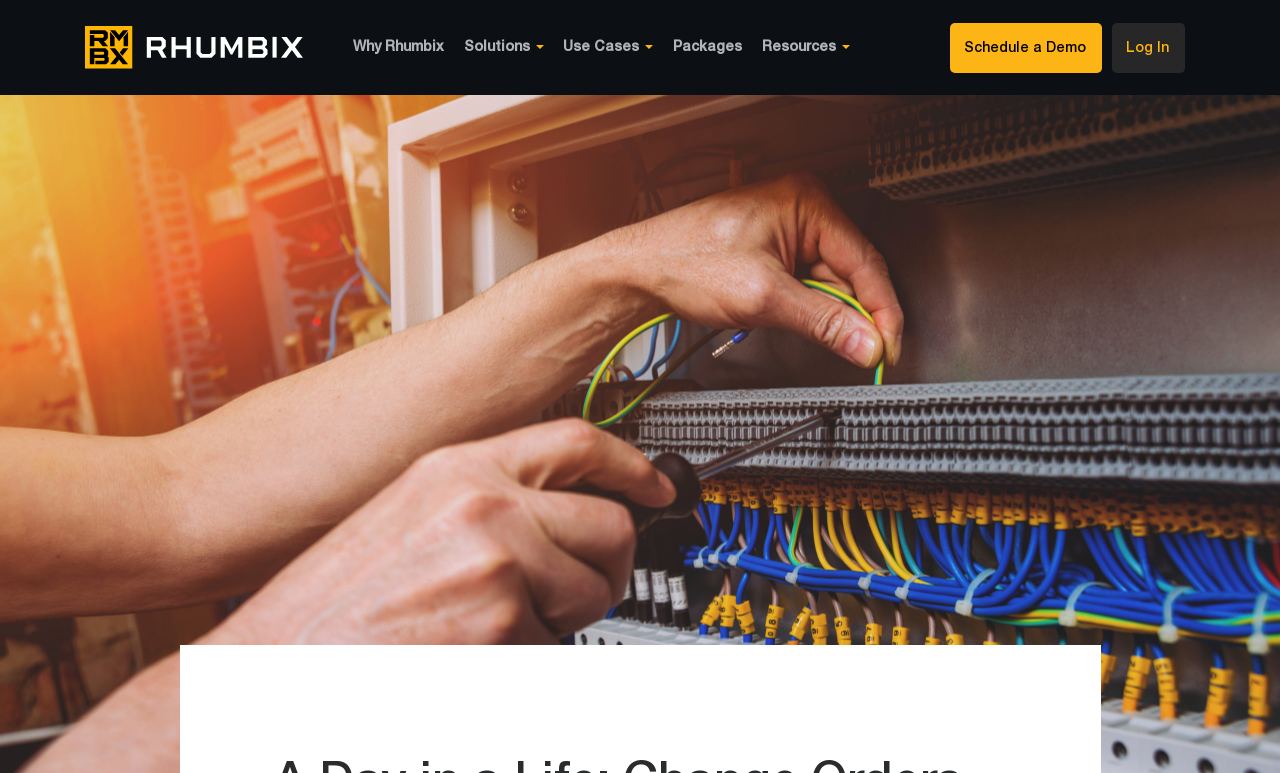Locate the bounding box coordinates of the area that needs to be clicked to fulfill the following instruction: "Click the 'HOME' link". The coordinates should be in the format of four float numbers between 0 and 1, namely [left, top, right, bottom].

None